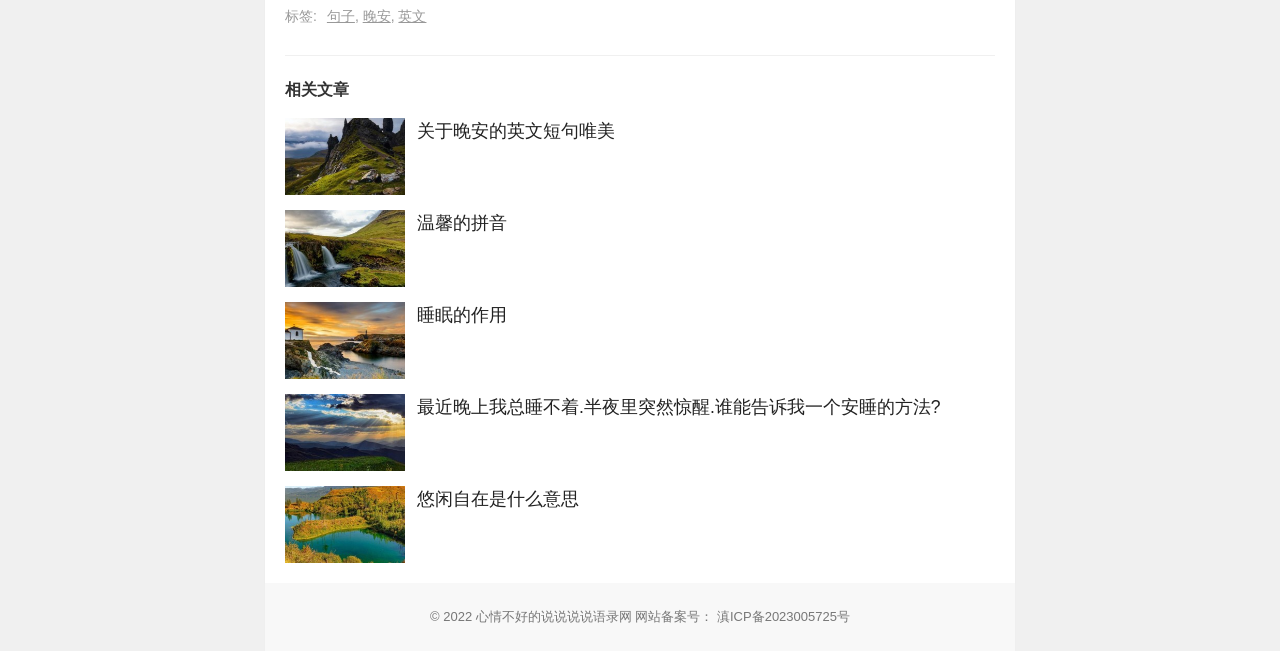Can you determine the bounding box coordinates of the area that needs to be clicked to fulfill the following instruction: "Check the information about '睡眠的作用'"?

[0.223, 0.464, 0.316, 0.583]